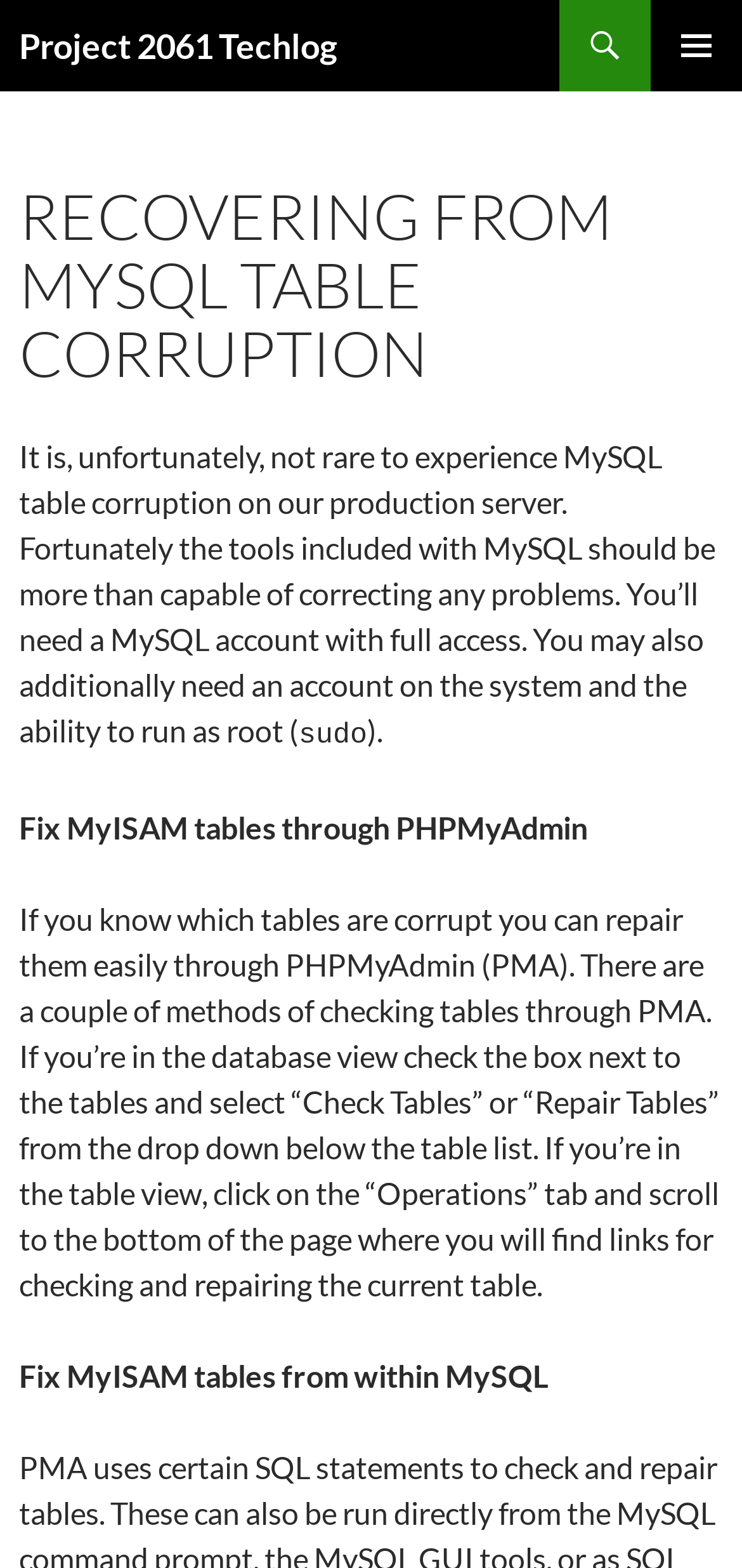Provide the bounding box coordinates for the UI element described in this sentence: "Primary Menu". The coordinates should be four float values between 0 and 1, i.e., [left, top, right, bottom].

[0.877, 0.0, 1.0, 0.058]